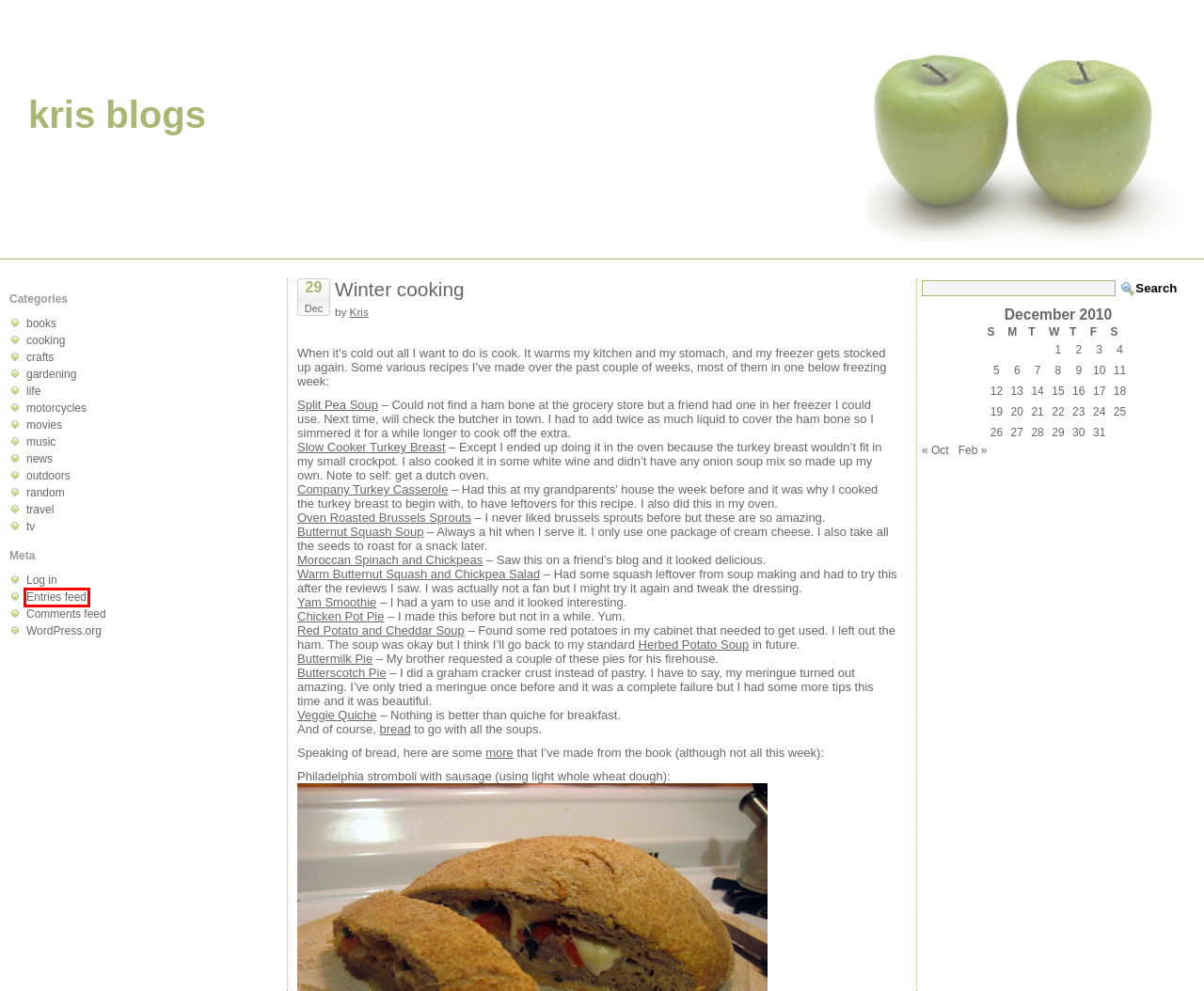Inspect the screenshot of a webpage with a red rectangle bounding box. Identify the webpage description that best corresponds to the new webpage after clicking the element inside the bounding box. Here are the candidates:
A. Blog Tool, Publishing Platform, and CMS – WordPress.org
B. random  |  kris blogs
C. kris blogs
D. gardening  |  kris blogs
E. motorcycles  |  kris blogs
F. February  |  2011  |  kris blogs
G. Log In ‹ kris blogs — WordPress
H. Comments for kris blogs

C